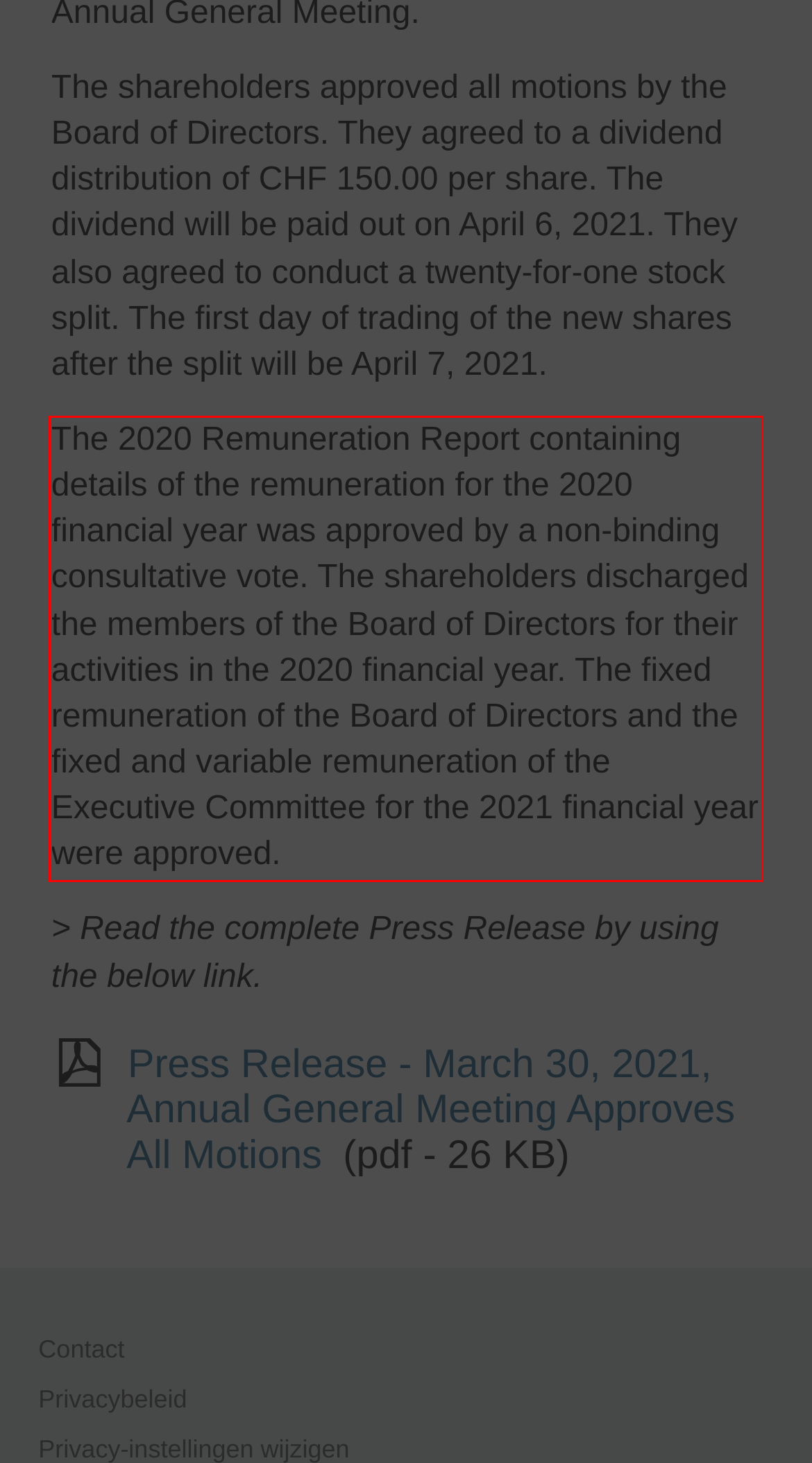Please identify and extract the text content from the UI element encased in a red bounding box on the provided webpage screenshot.

The 2020 Remuneration Report containing details of the remuneration for the 2020 financial year was approved by a non-binding consultative vote. The shareholders discharged the members of the Board of Directors for their activities in the 2020 financial year. The fixed remuneration of the Board of Directors and the fixed and variable remuneration of the Executive Committee for the 2021 financial year were approved.